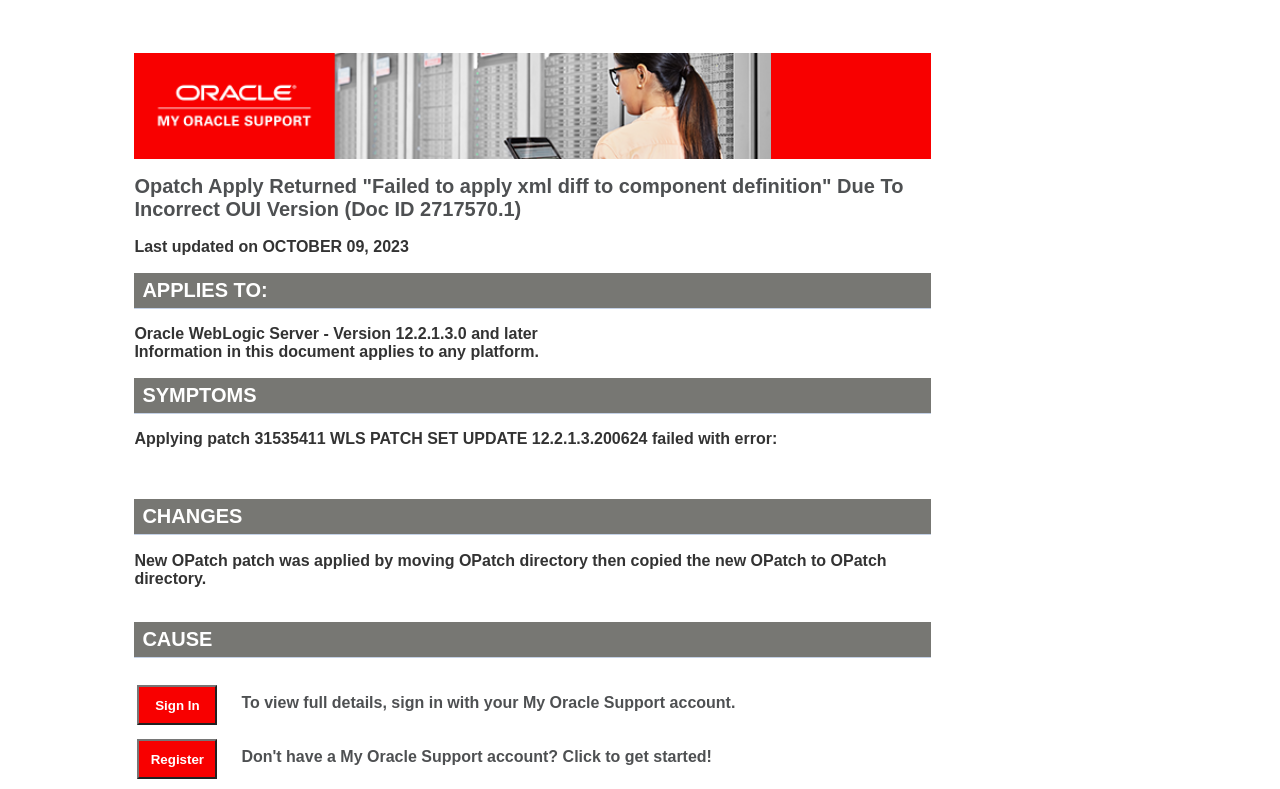What is the version of Oracle WebLogic Server?
Give a single word or phrase answer based on the content of the image.

12.2.1.3.0 and later